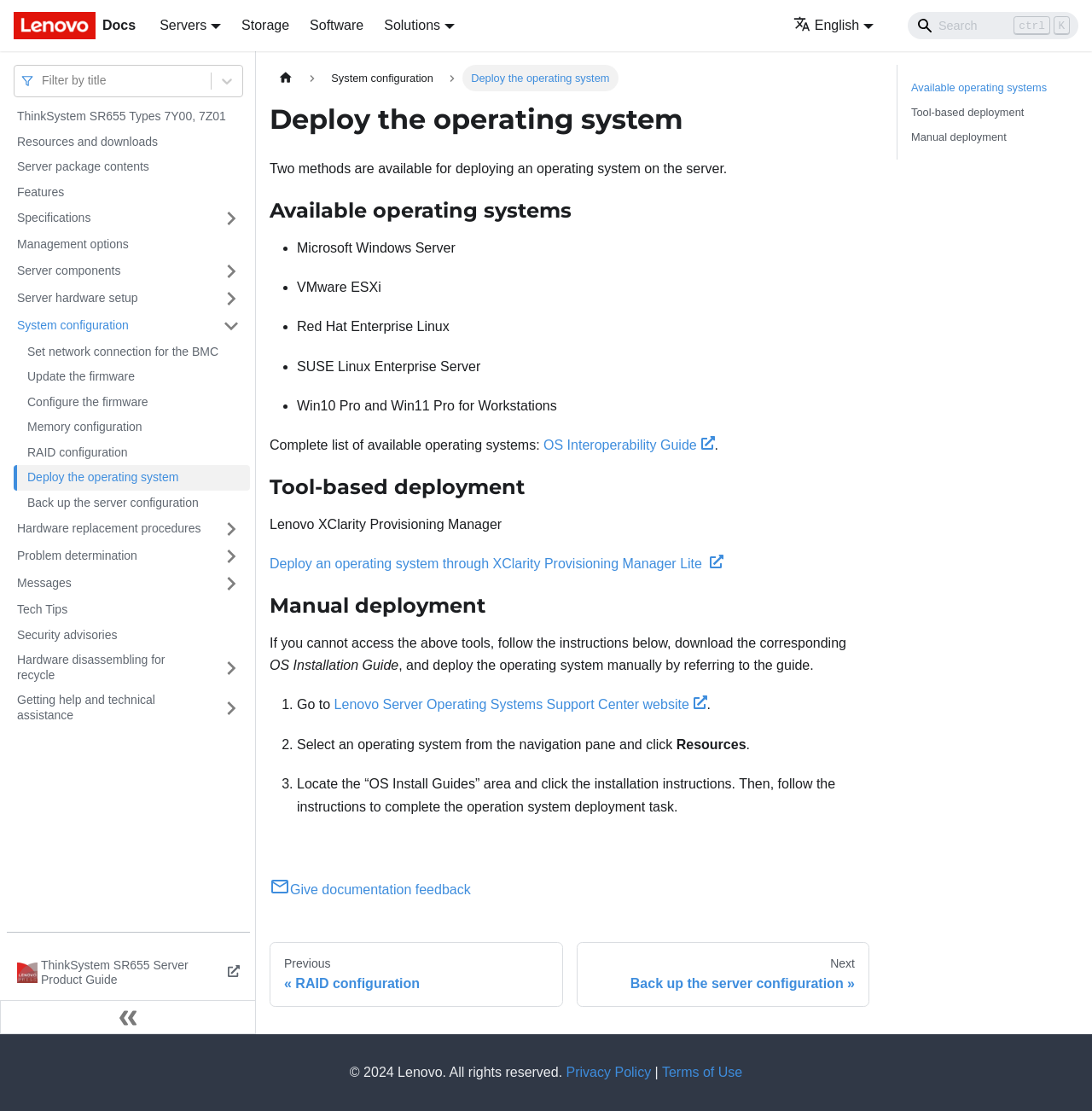Based on the image, provide a detailed and complete answer to the question: 
How many operating systems are listed?

The webpage lists five operating systems, including 'Microsoft Windows Server', 'VMware ESXi', 'Red Hat Enterprise Linux', 'SUSE Linux Enterprise Server', and 'Win10 Pro and Win11 Pro for Workstations'.